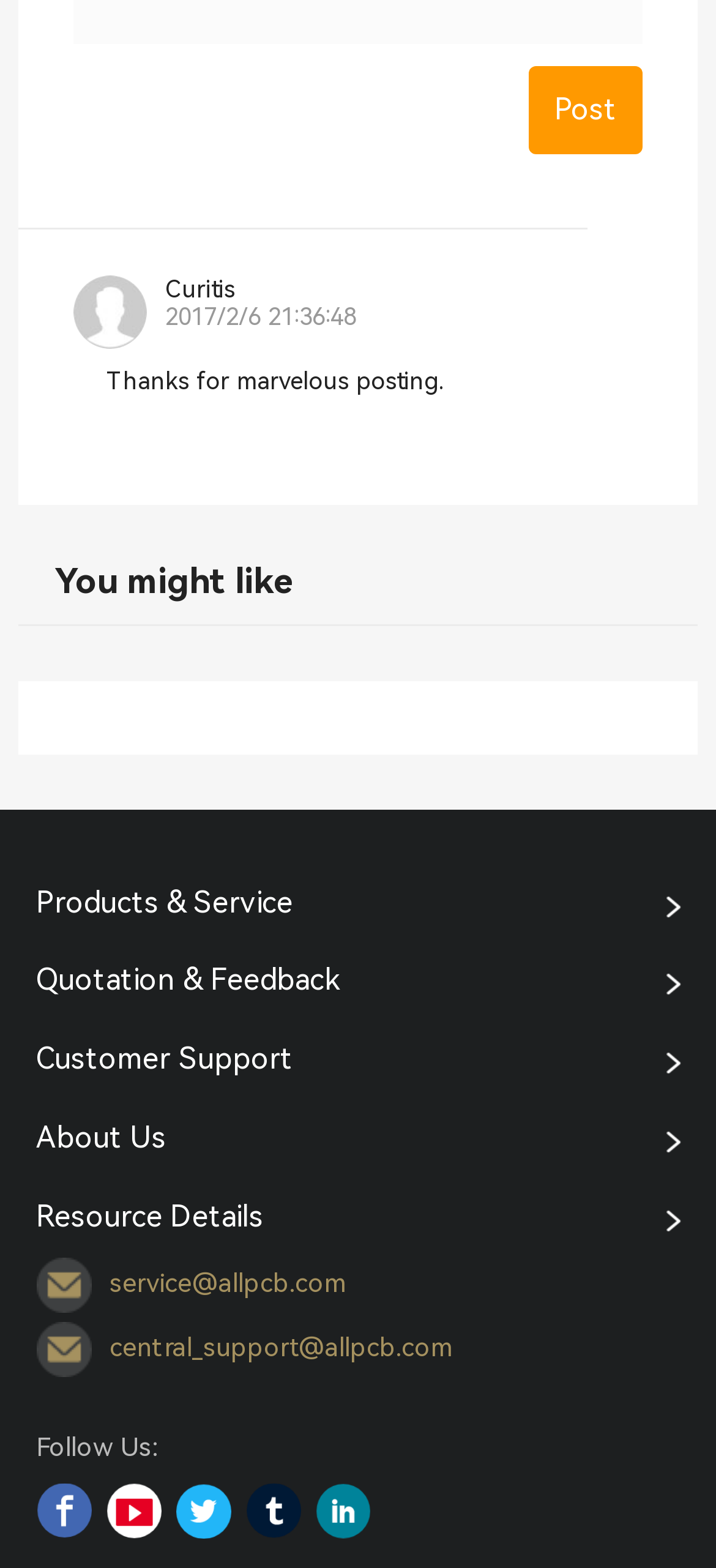How many social media platforms are listed in the 'Follow Us' section?
Answer the question with detailed information derived from the image.

The 'Follow Us' section lists 5 social media platforms, namely Facebook, Youtube, Twitter, Tumblr, and Youtube again.